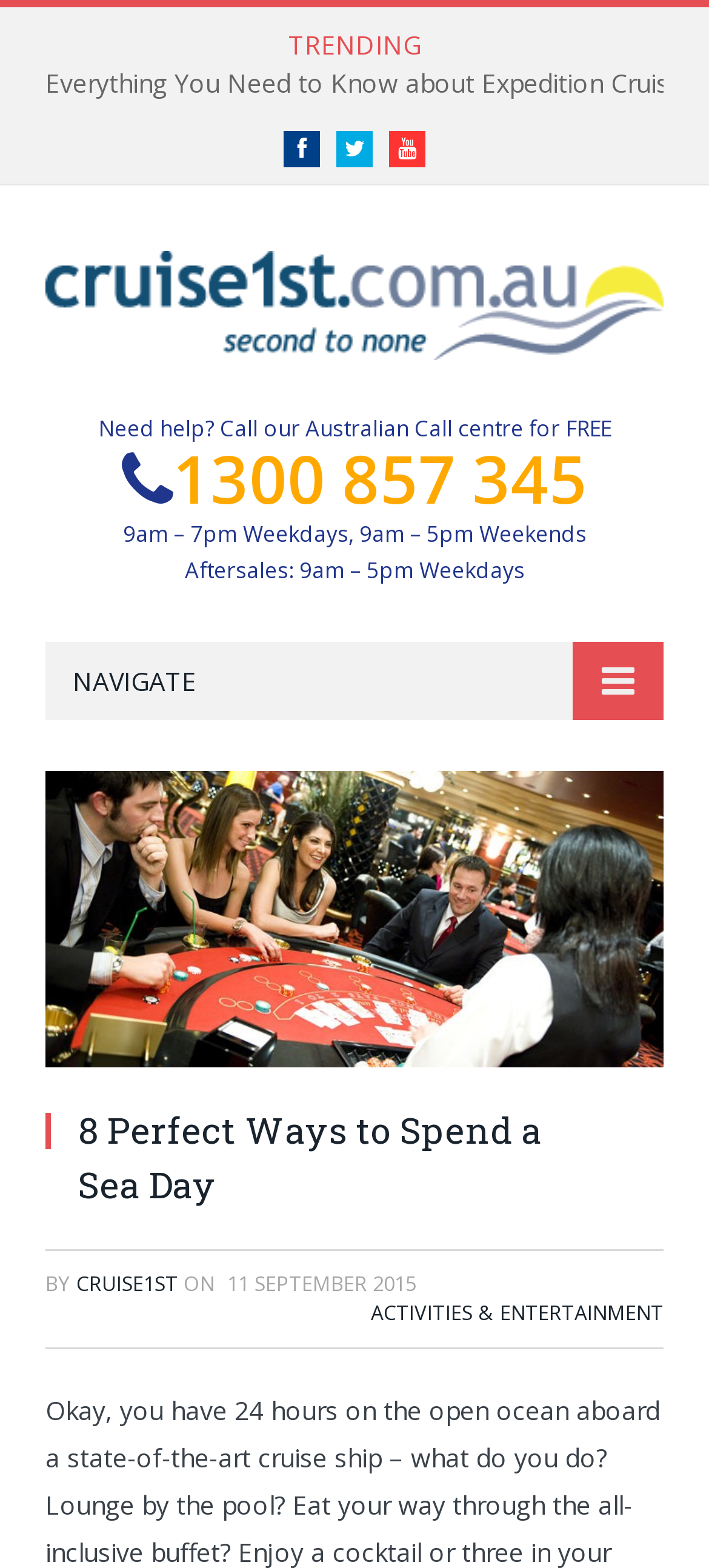What is the name of the blog?
Look at the image and construct a detailed response to the question.

I found the answer by looking at the top navigation bar, where I saw a link with the text 'Cruise1st Blog' and an accompanying image with the same text.